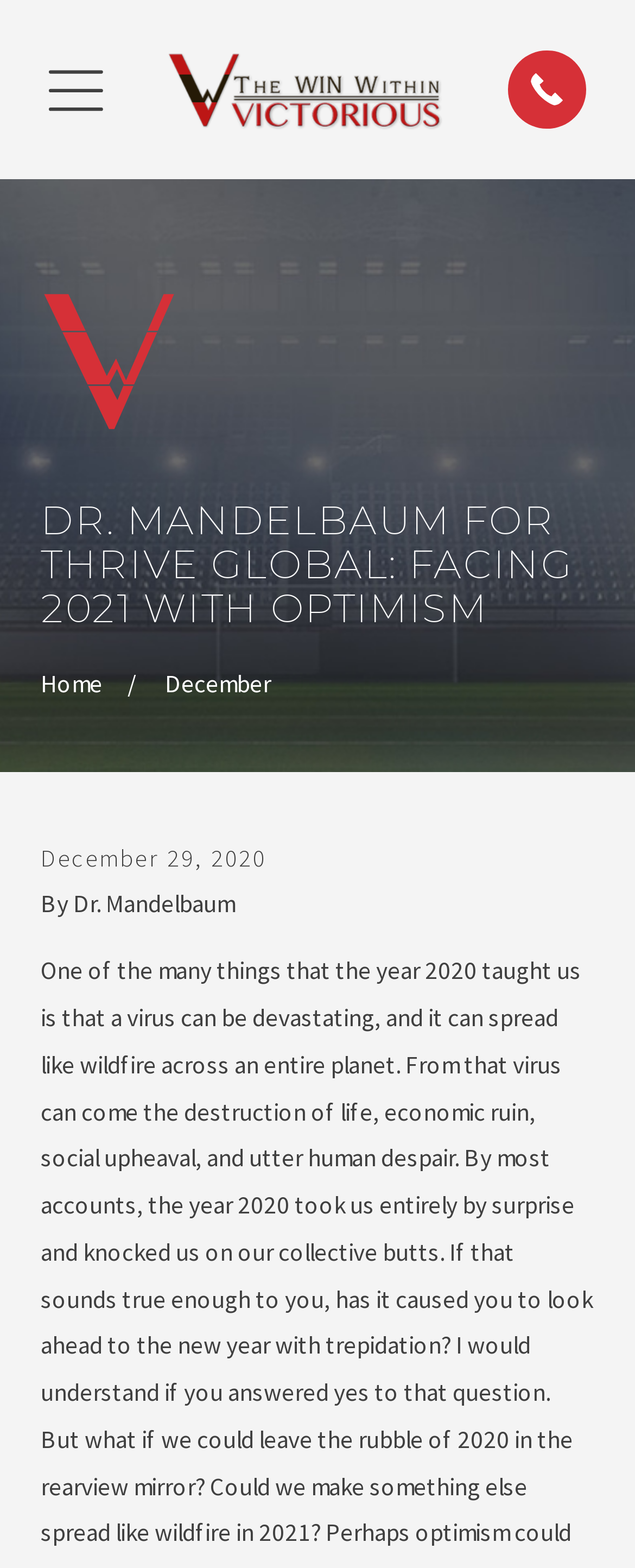When was the article published?
Give a one-word or short phrase answer based on the image.

December 29, 2020